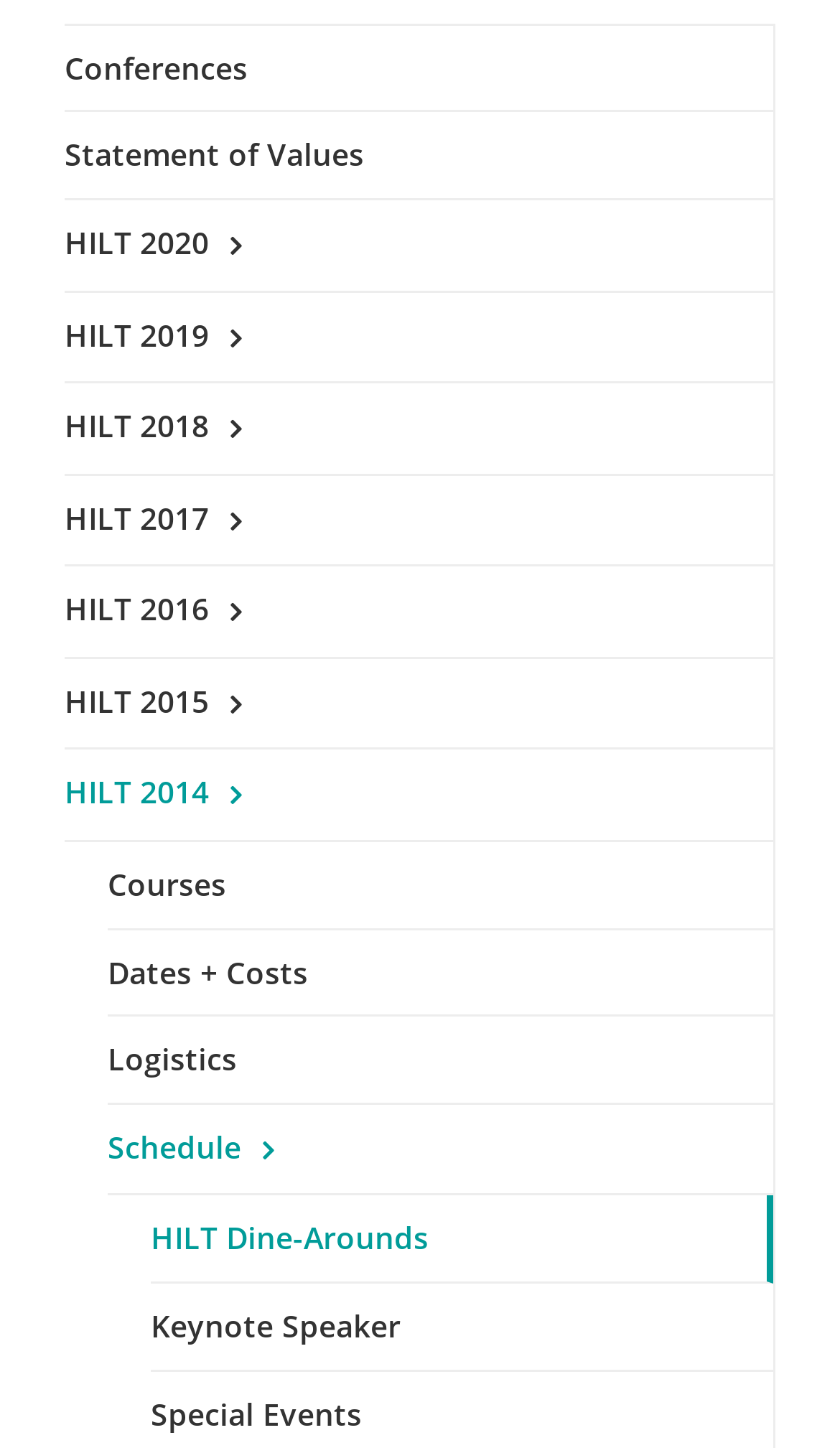Determine the bounding box coordinates of the region I should click to achieve the following instruction: "View HILT 2020". Ensure the bounding box coordinates are four float numbers between 0 and 1, i.e., [left, top, right, bottom].

[0.077, 0.139, 0.921, 0.202]